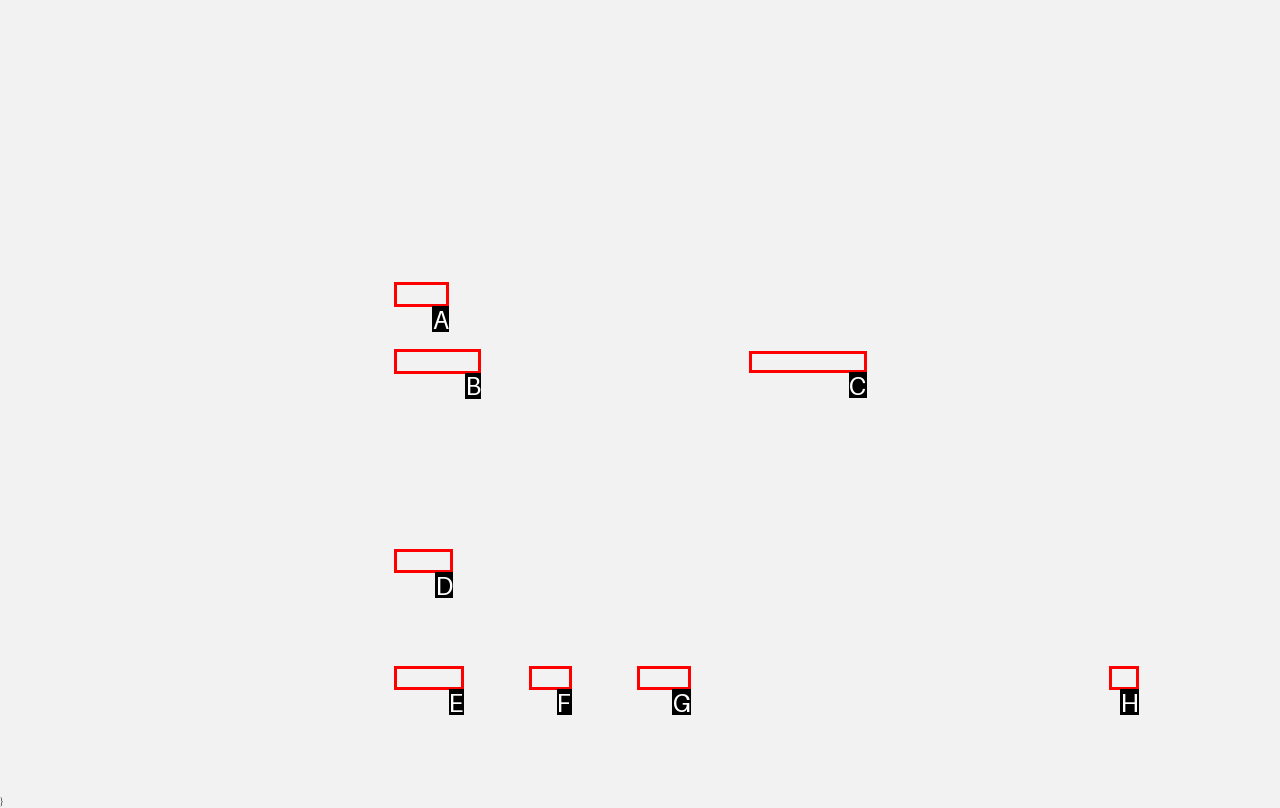Choose the letter of the UI element that aligns with the following description: 中文
State your answer as the letter from the listed options.

H